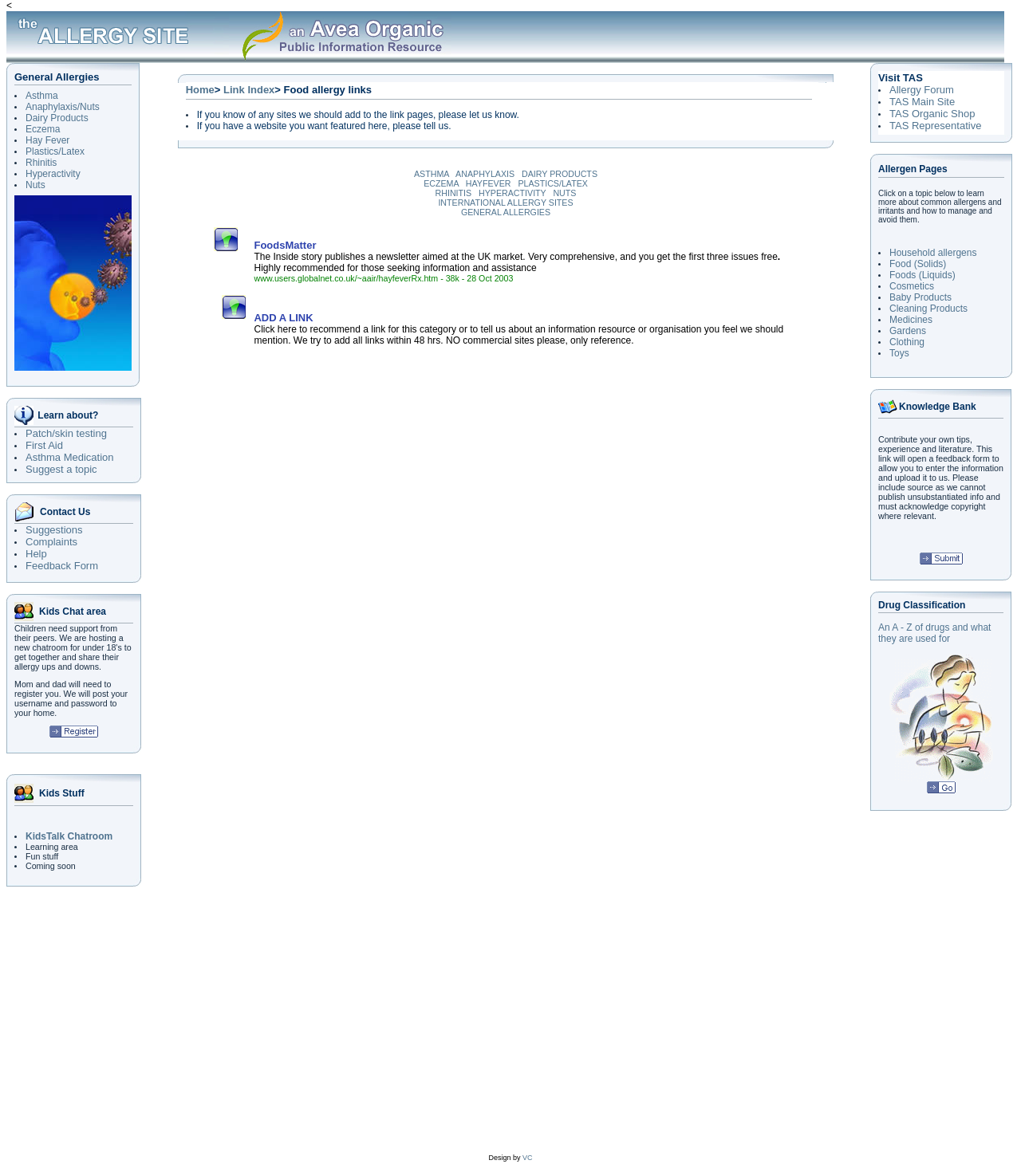Find the bounding box coordinates for the HTML element described as: "FoodsMatter". The coordinates should consist of four float values between 0 and 1, i.e., [left, top, right, bottom].

[0.249, 0.203, 0.31, 0.214]